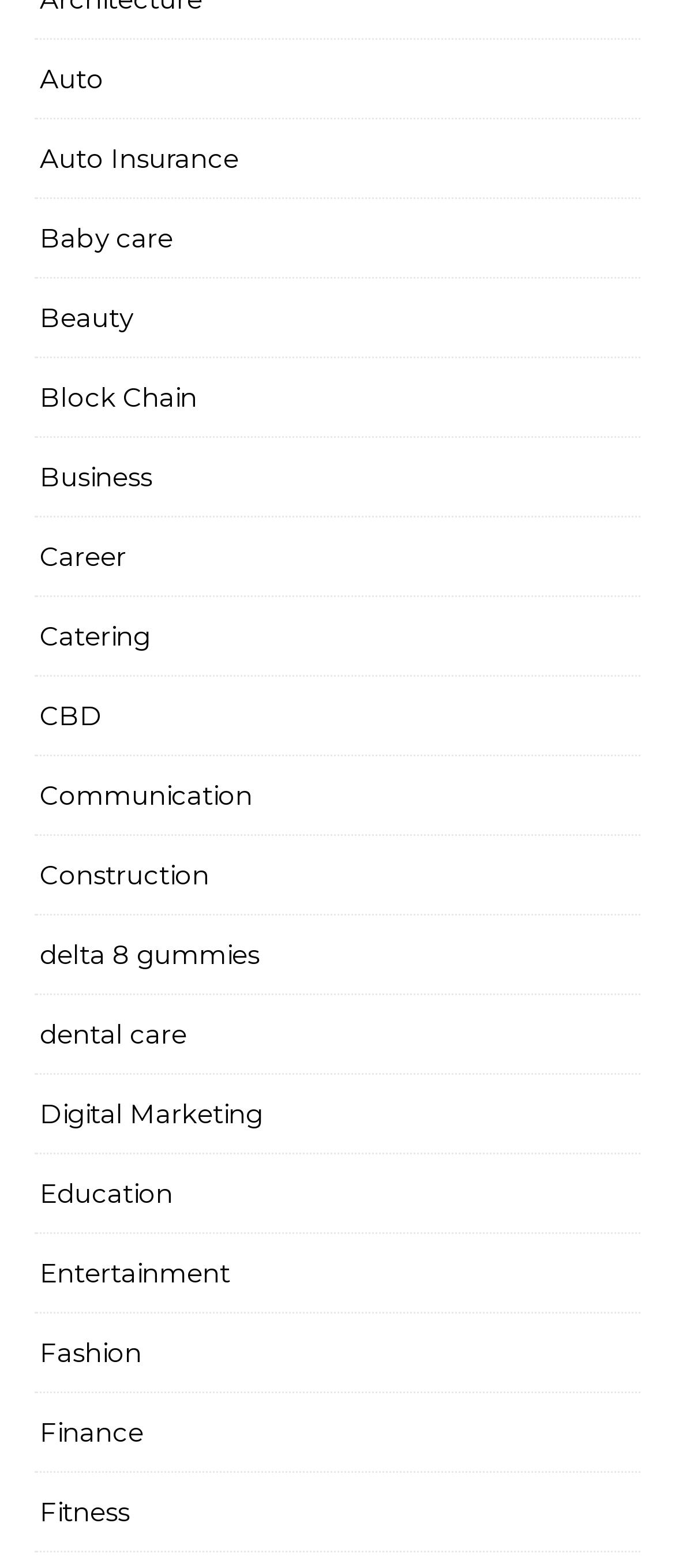Locate and provide the bounding box coordinates for the HTML element that matches this description: "delta 8 gummies".

[0.059, 0.584, 0.385, 0.634]